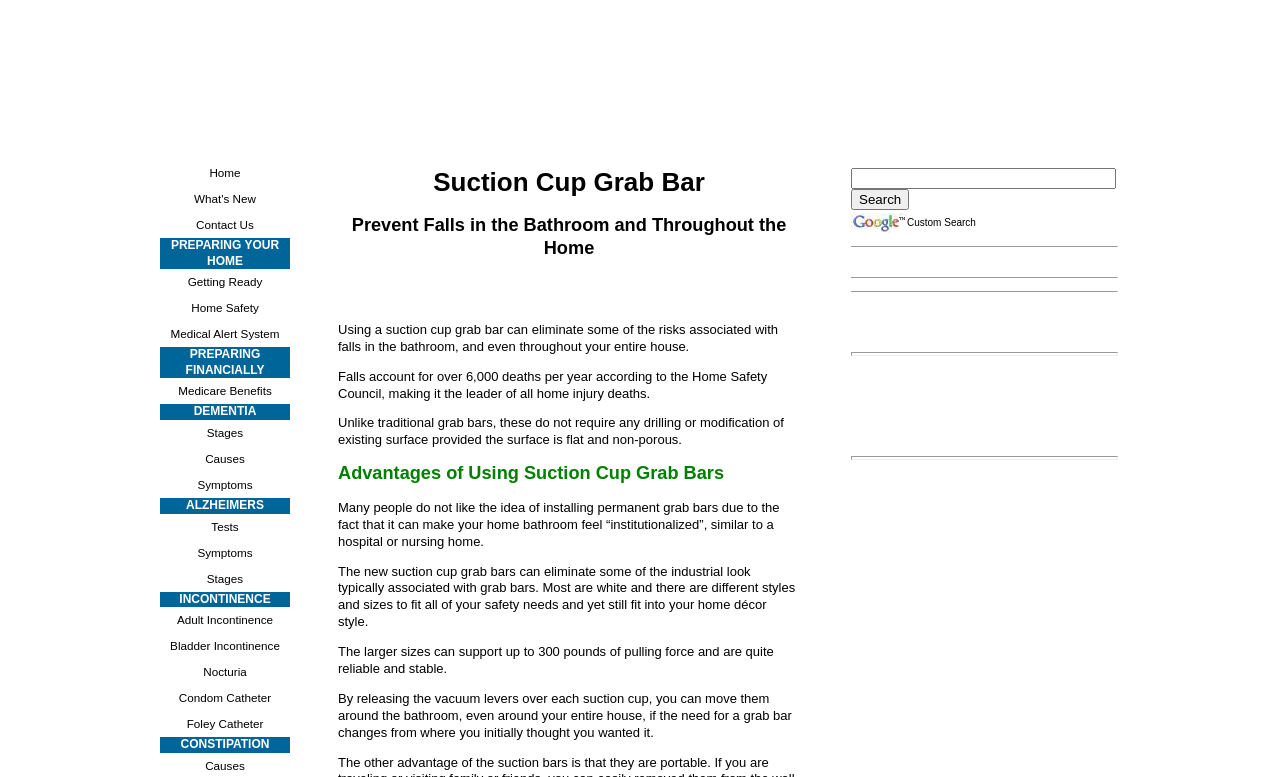How much weight can the larger suction cup grab bars support?
Carefully analyze the image and provide a detailed answer to the question.

According to the webpage, the larger sizes of suction cup grab bars can support up to 300 pounds of pulling force and are quite reliable and stable.